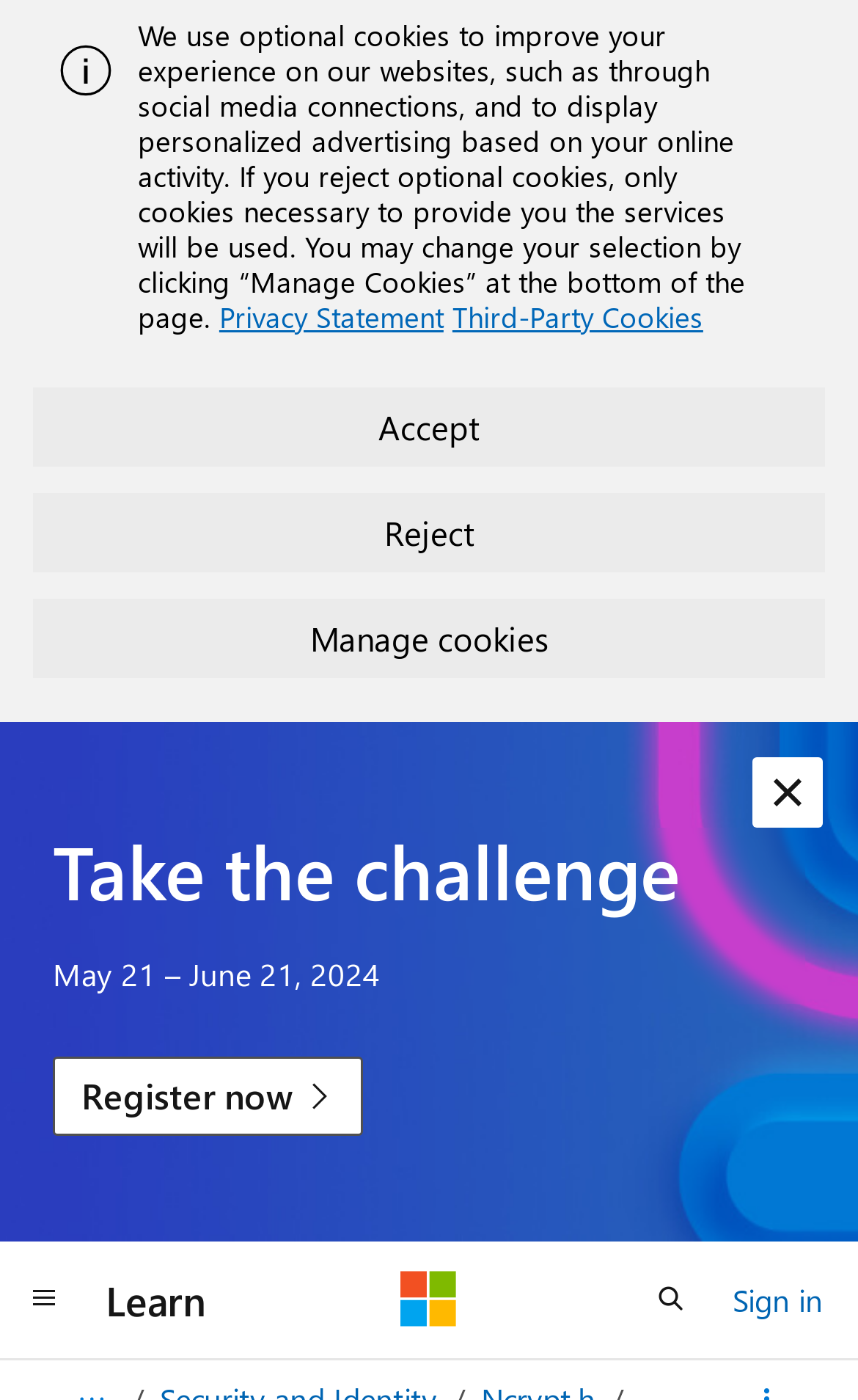Locate the bounding box coordinates of the item that should be clicked to fulfill the instruction: "Click the 'Sign in' link".

[0.854, 0.908, 0.959, 0.948]